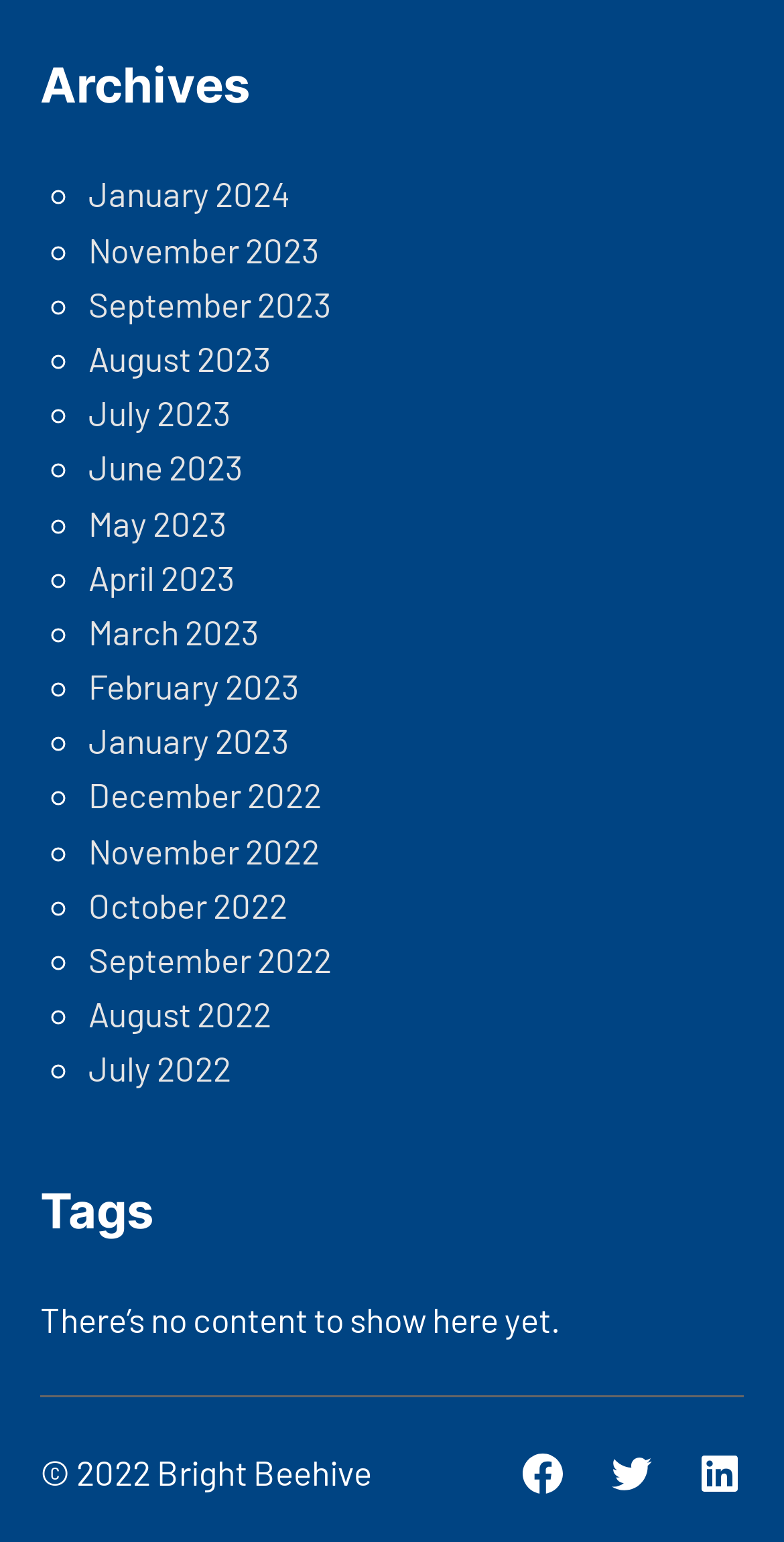Find the coordinates for the bounding box of the element with this description: "August 2022".

[0.113, 0.644, 0.346, 0.67]